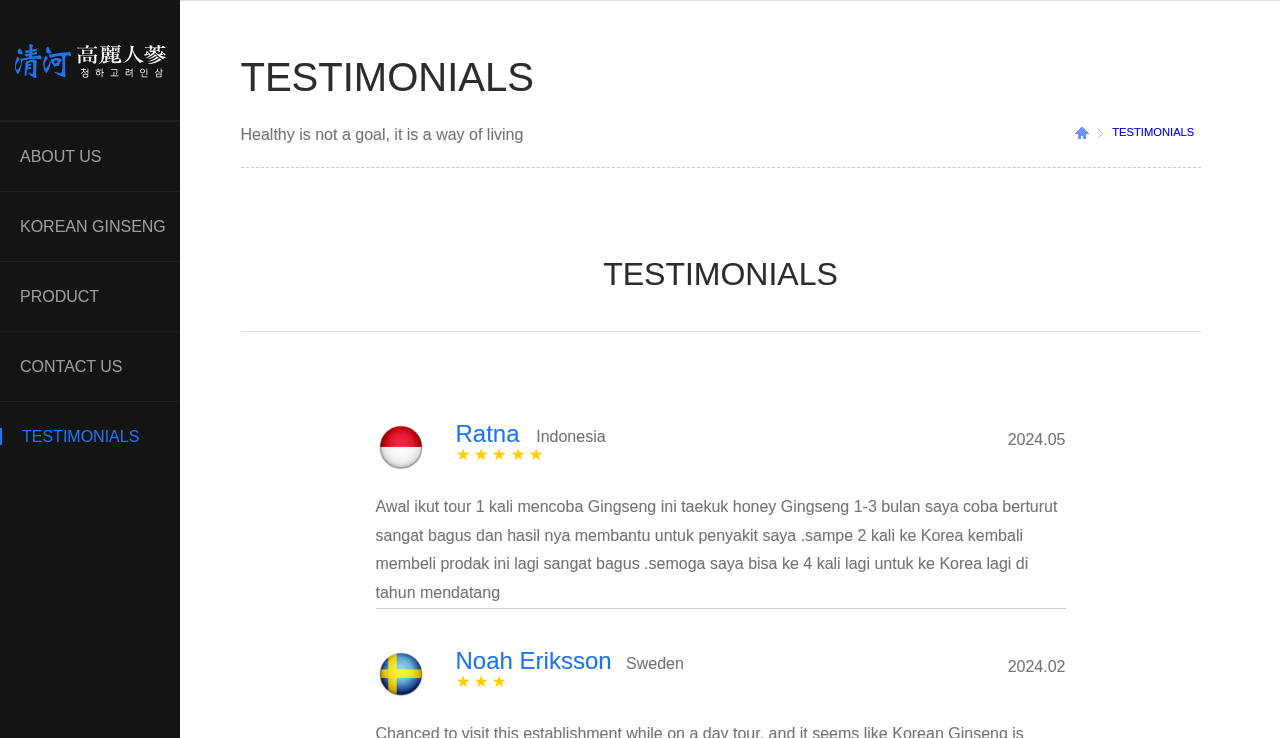What is the slogan of Cheong Ha Korean Ginseng?
We need a detailed and meticulous answer to the question.

The slogan can be found in the StaticText element with bounding box coordinates [0.188, 0.171, 0.409, 0.194], which is located in the middle of the webpage.